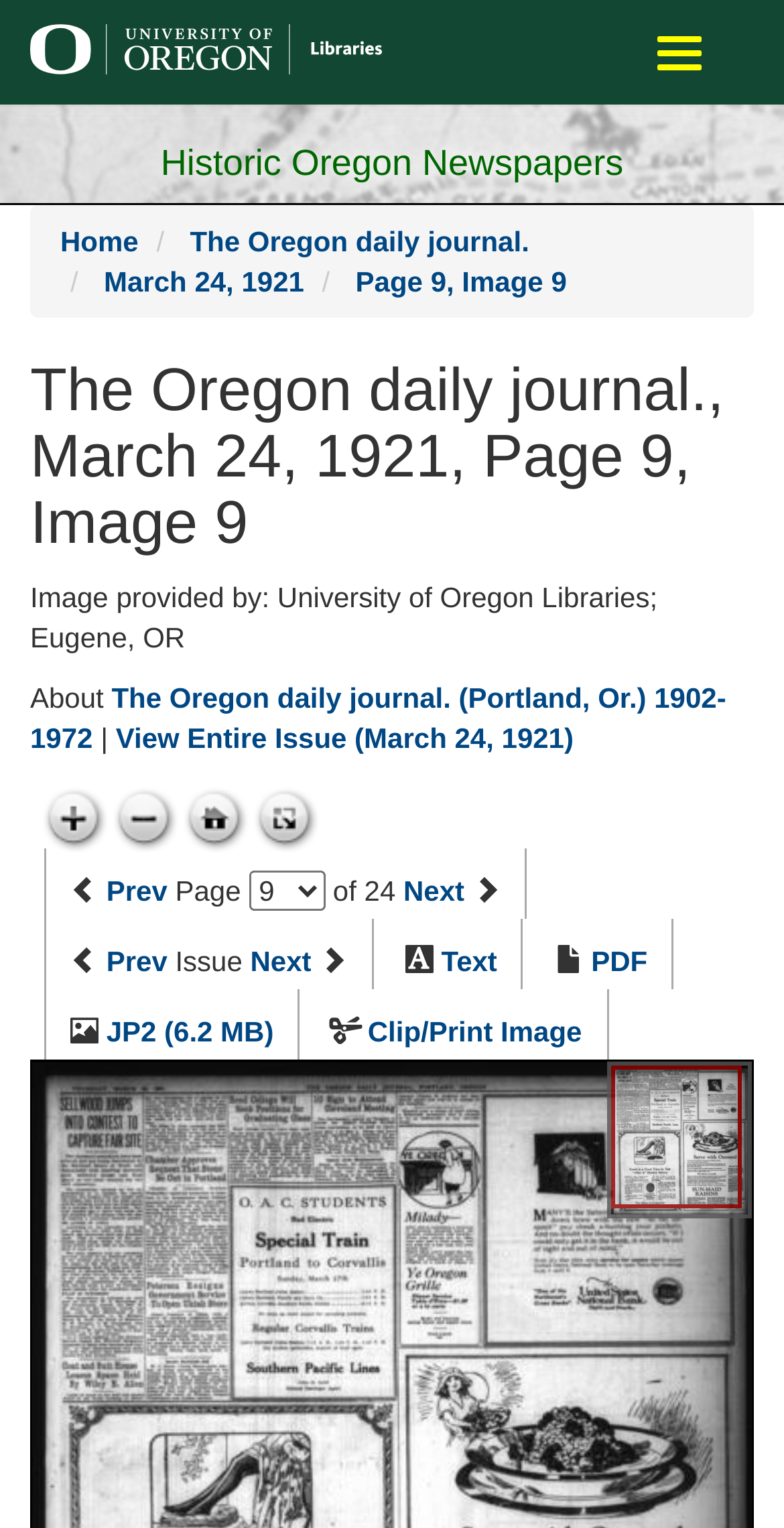Find the bounding box coordinates of the clickable area required to complete the following action: "Toggle navigation".

[0.81, 0.011, 0.923, 0.059]